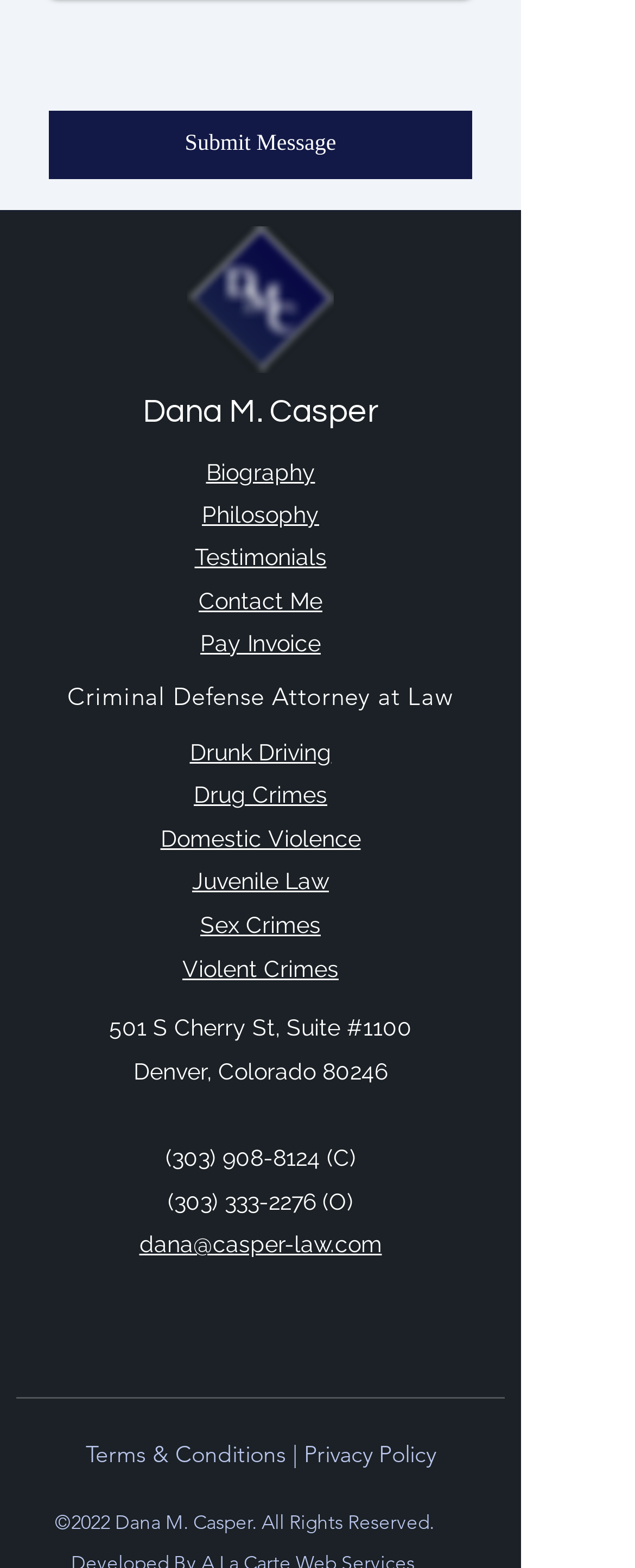Refer to the screenshot and answer the following question in detail:
How many social media links are listed on the webpage?

There are two social media links listed on the webpage, 'Facebook' at coordinates [0.349, 0.831, 0.4, 0.851] and 'LinkedIn' at coordinates [0.426, 0.831, 0.477, 0.851], both under the 'Social Bar' list at coordinates [0.349, 0.831, 0.477, 0.851].